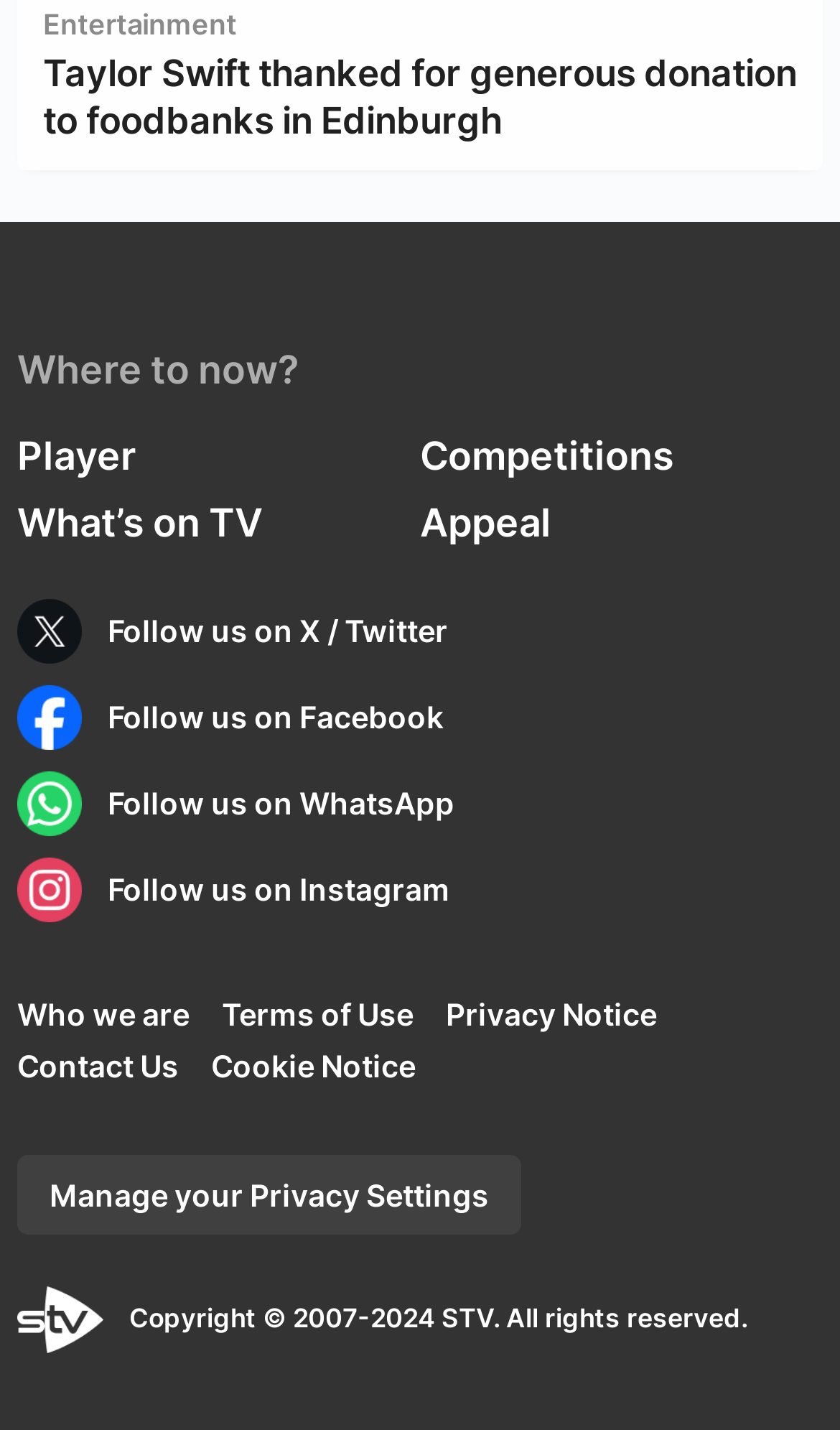Pinpoint the bounding box coordinates for the area that should be clicked to perform the following instruction: "Manage your Privacy Settings".

[0.021, 0.808, 0.621, 0.864]